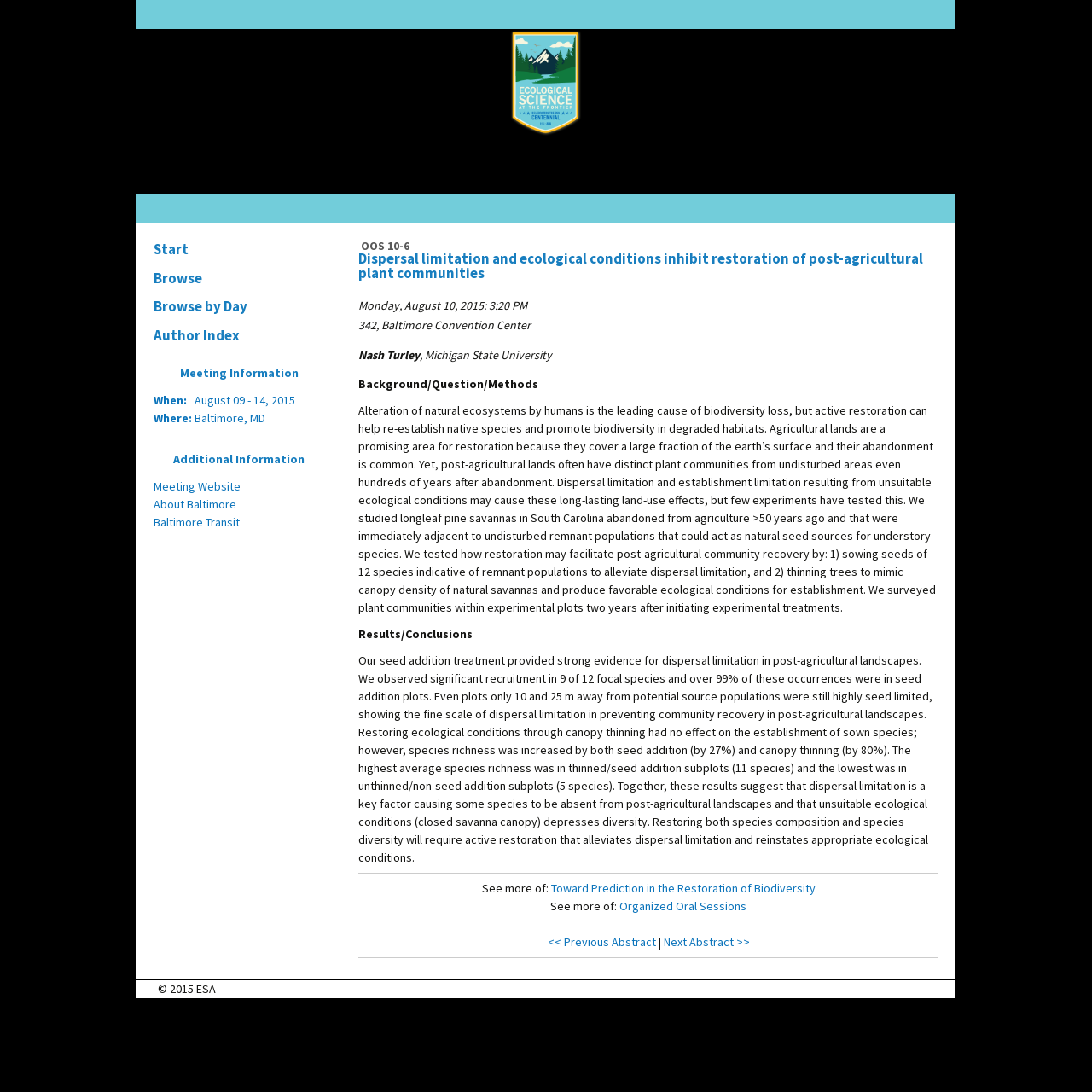Determine the bounding box for the UI element that matches this description: "Browse by Day".

[0.133, 0.268, 0.305, 0.294]